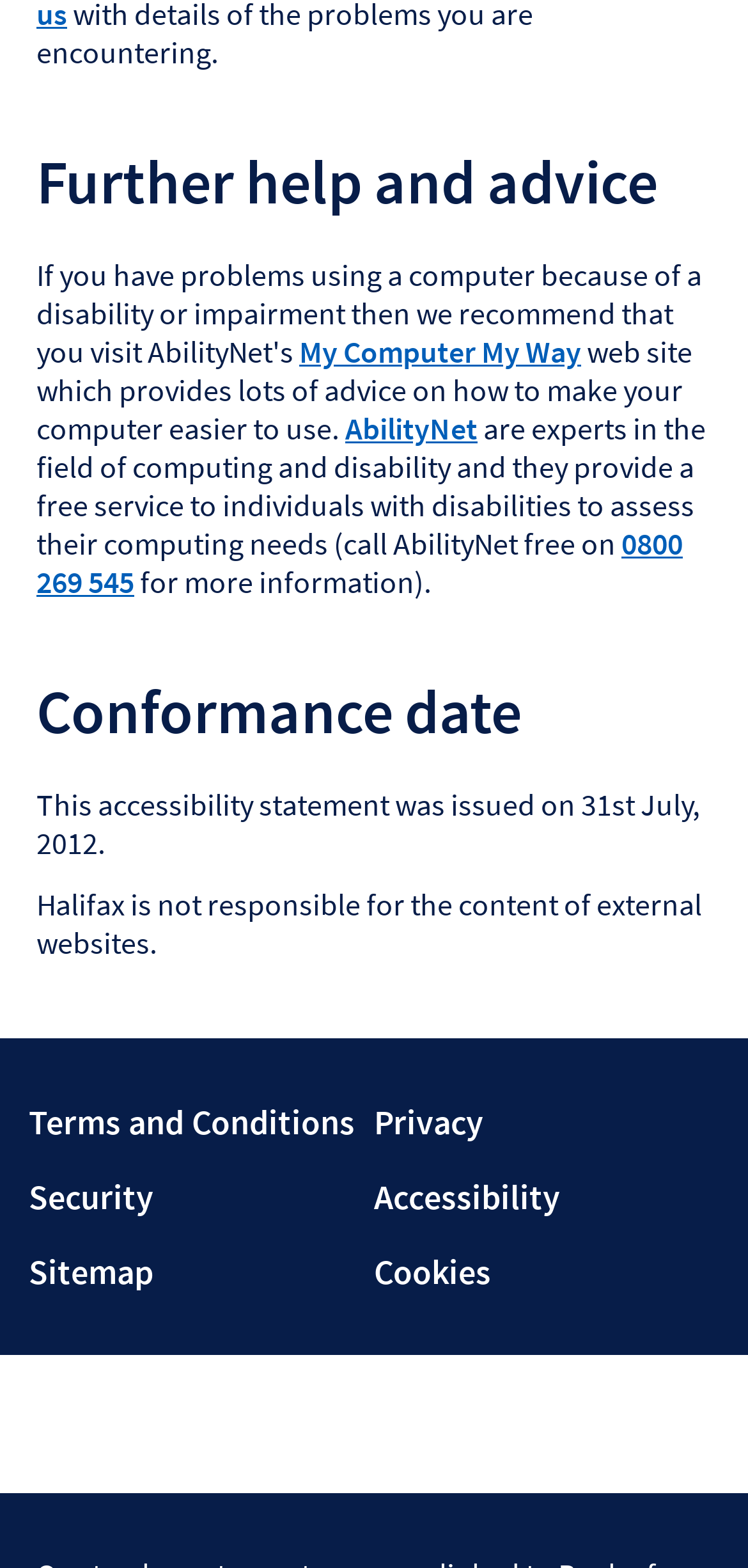Respond concisely with one word or phrase to the following query:
What is the name of the organization that provides a free service to individuals with disabilities?

AbilityNet